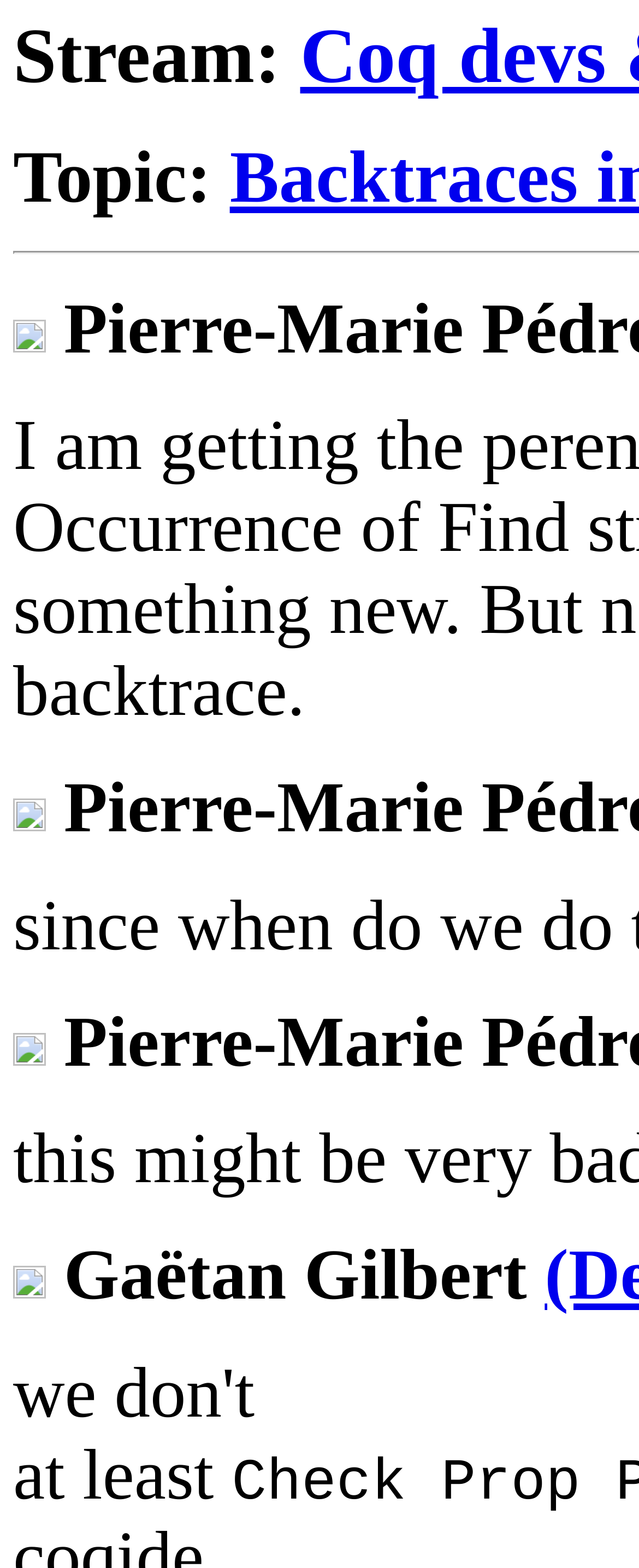Based on what you see in the screenshot, provide a thorough answer to this question: What is the function of the images on the page?

The images on the page are accompanied by links with the text 'view this post on Zulip'. The images do not have any descriptive text, and their purpose appears to be decorative, providing a visual cue to accompany the links.